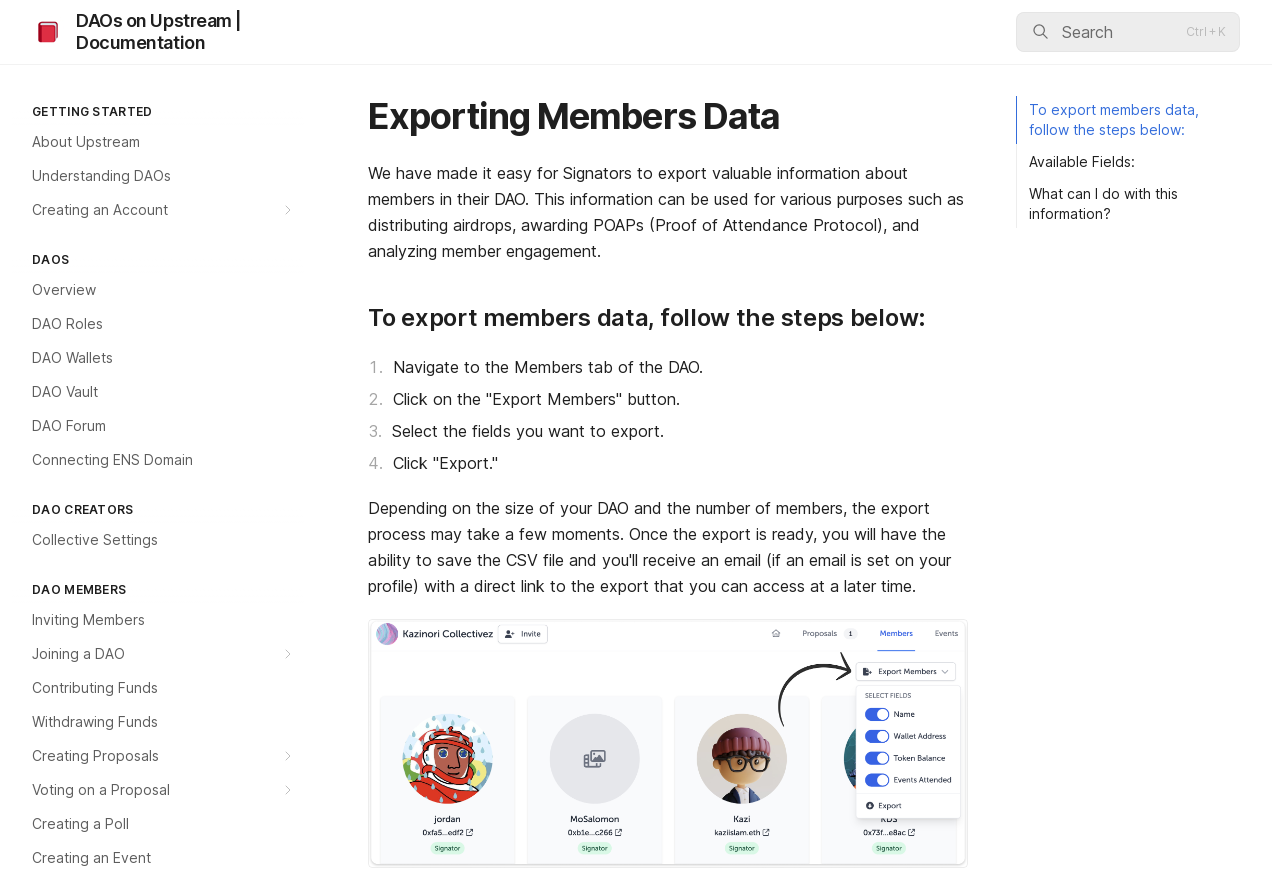Locate the bounding box coordinates of the element I should click to achieve the following instruction: "Read about Creating Proposals".

[0.009, 0.841, 0.238, 0.877]